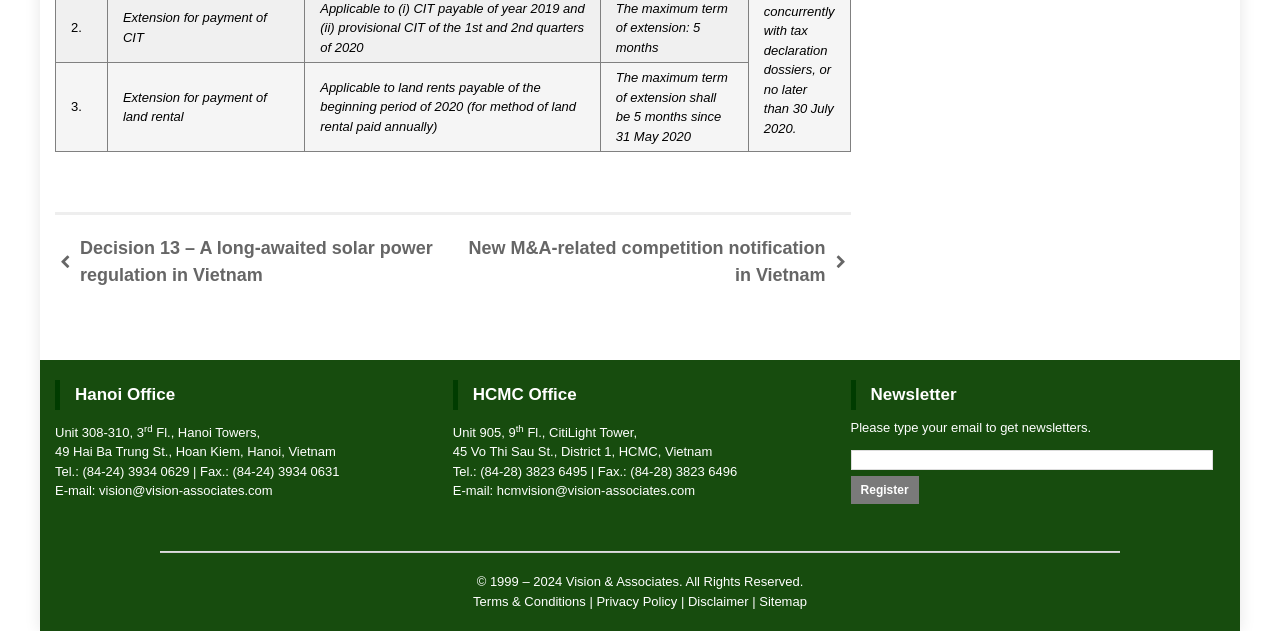What is the address of Hanoi Office?
Please use the image to deliver a detailed and complete answer.

I found the address of Hanoi Office by looking at the content under the 'Hanoi Office' heading, which is located at the top-left section of the webpage. The address is composed of multiple lines, including 'Unit 308-310, 3rd Fl., Hanoi Towers,' and '49 Hai Ba Trung St., Hoan Kiem, Hanoi, Vietnam'.